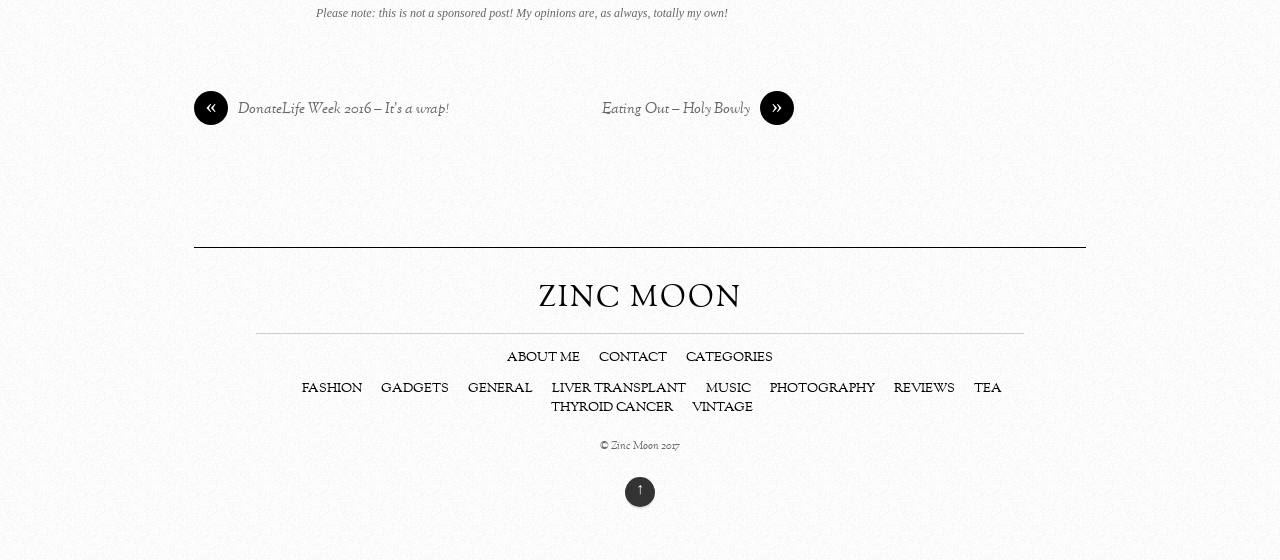Determine the bounding box coordinates for the clickable element required to fulfill the instruction: "check ABOUT ME". Provide the coordinates as four float numbers between 0 and 1, i.e., [left, top, right, bottom].

[0.396, 0.623, 0.453, 0.655]